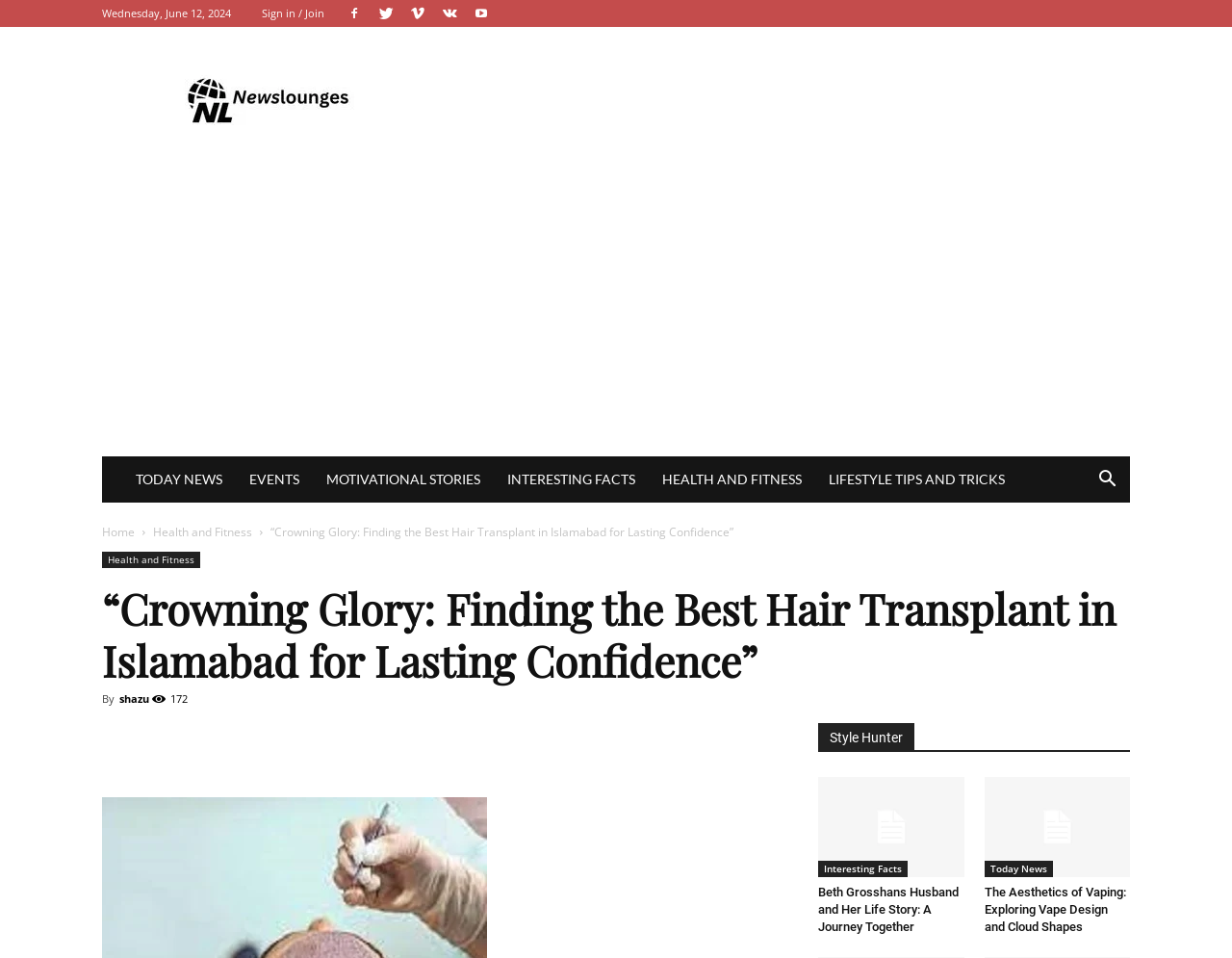Determine the bounding box coordinates of the clickable element to complete this instruction: "Check today's news". Provide the coordinates in the format of four float numbers between 0 and 1, [left, top, right, bottom].

[0.099, 0.476, 0.191, 0.525]